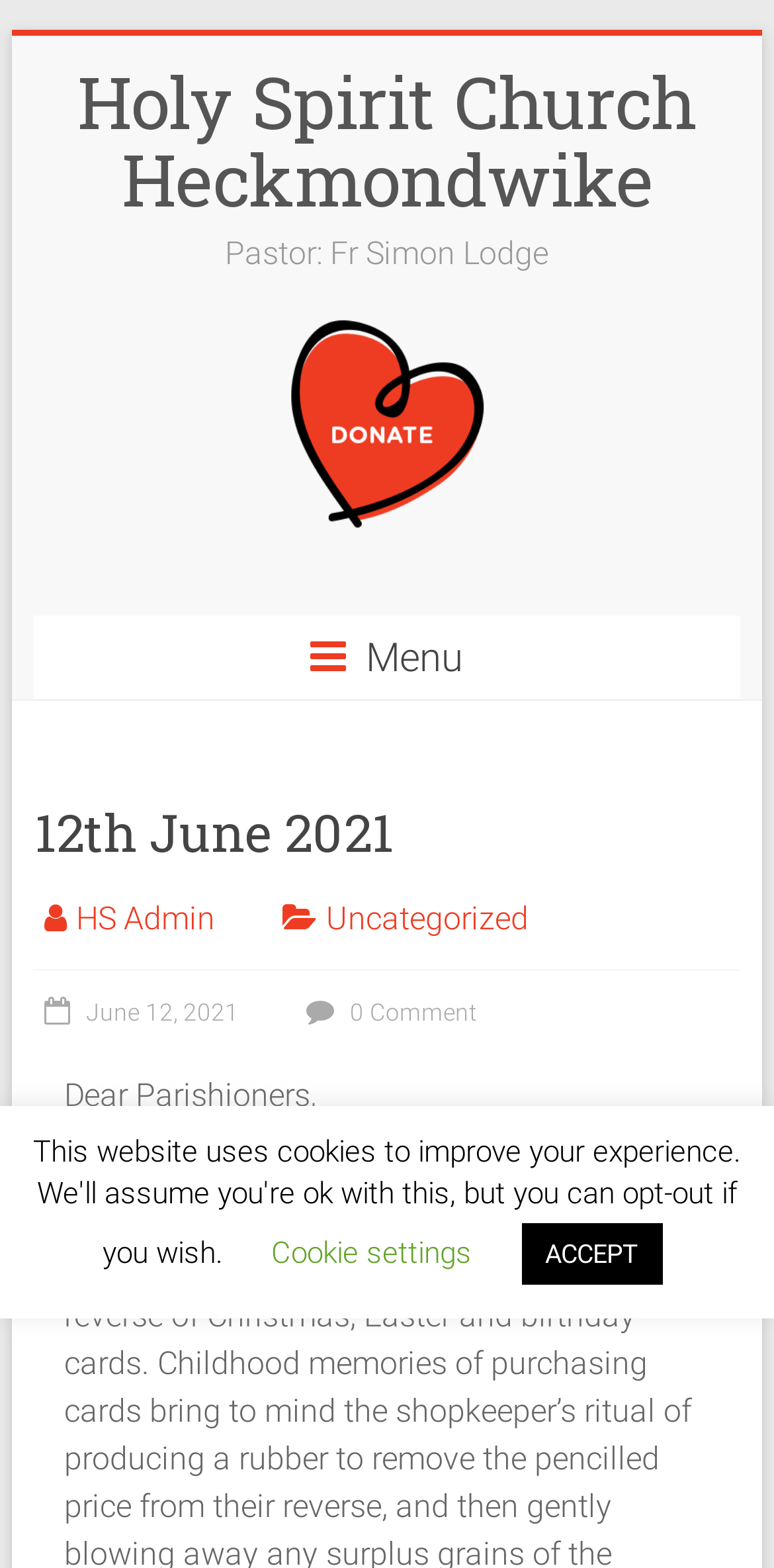What is the date of the latest article?
Look at the image and provide a short answer using one word or a phrase.

12th June 2021